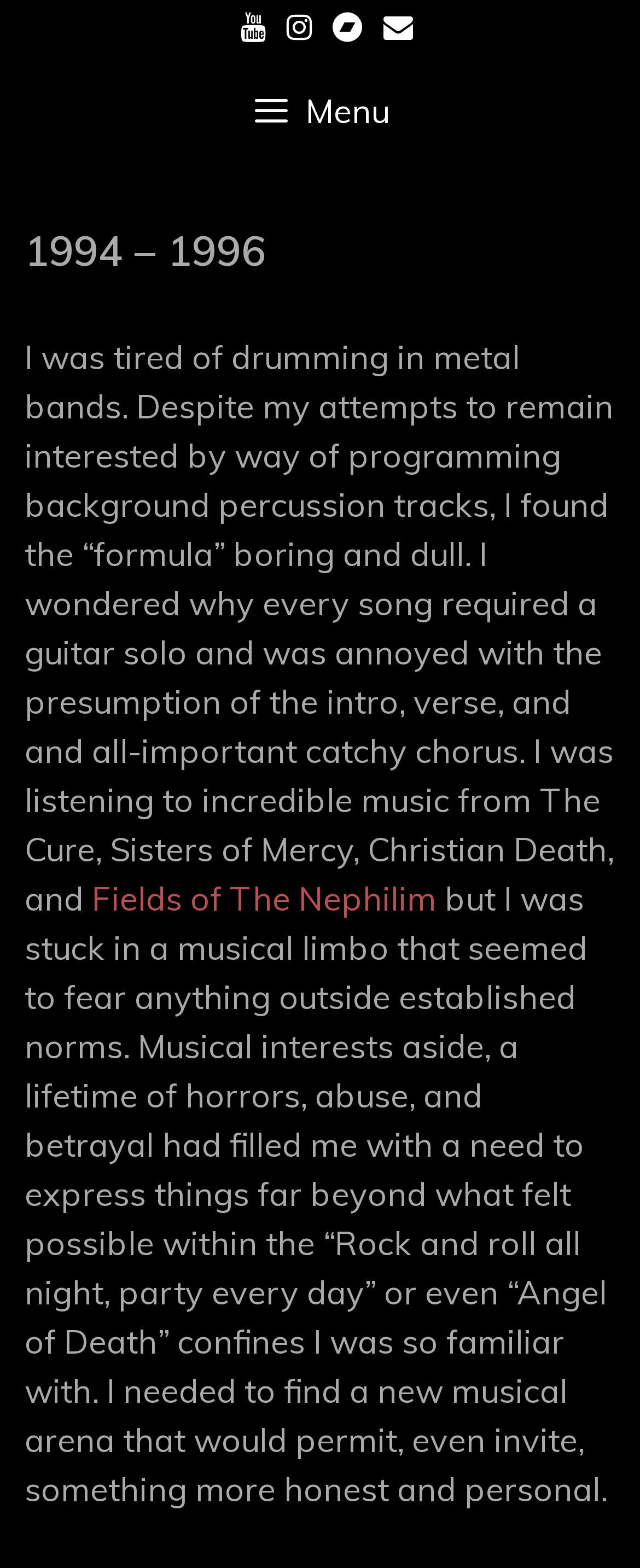How many links are at the top of the webpage?
Relying on the image, give a concise answer in one word or a brief phrase.

4